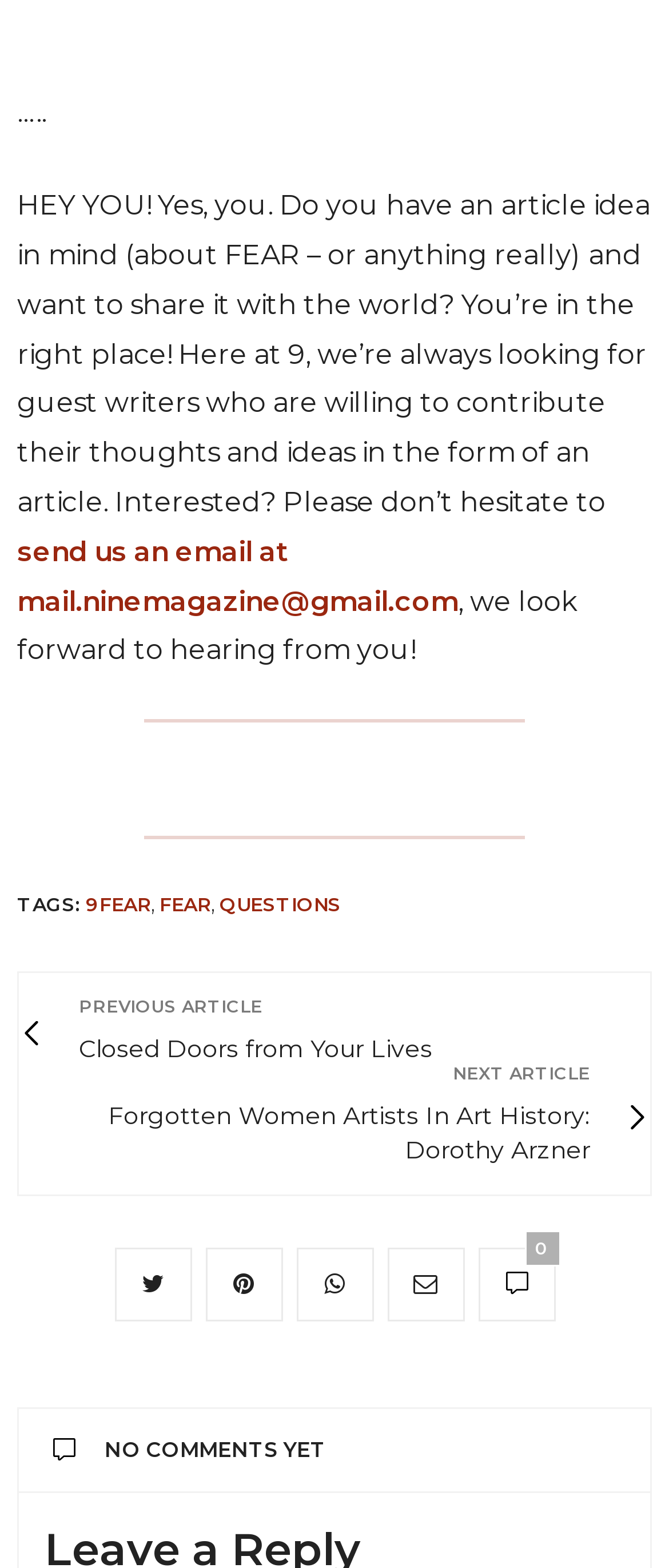Locate the bounding box of the UI element based on this description: "parent_node: 0". Provide four float numbers between 0 and 1 as [left, top, right, bottom].

[0.171, 0.795, 0.286, 0.842]